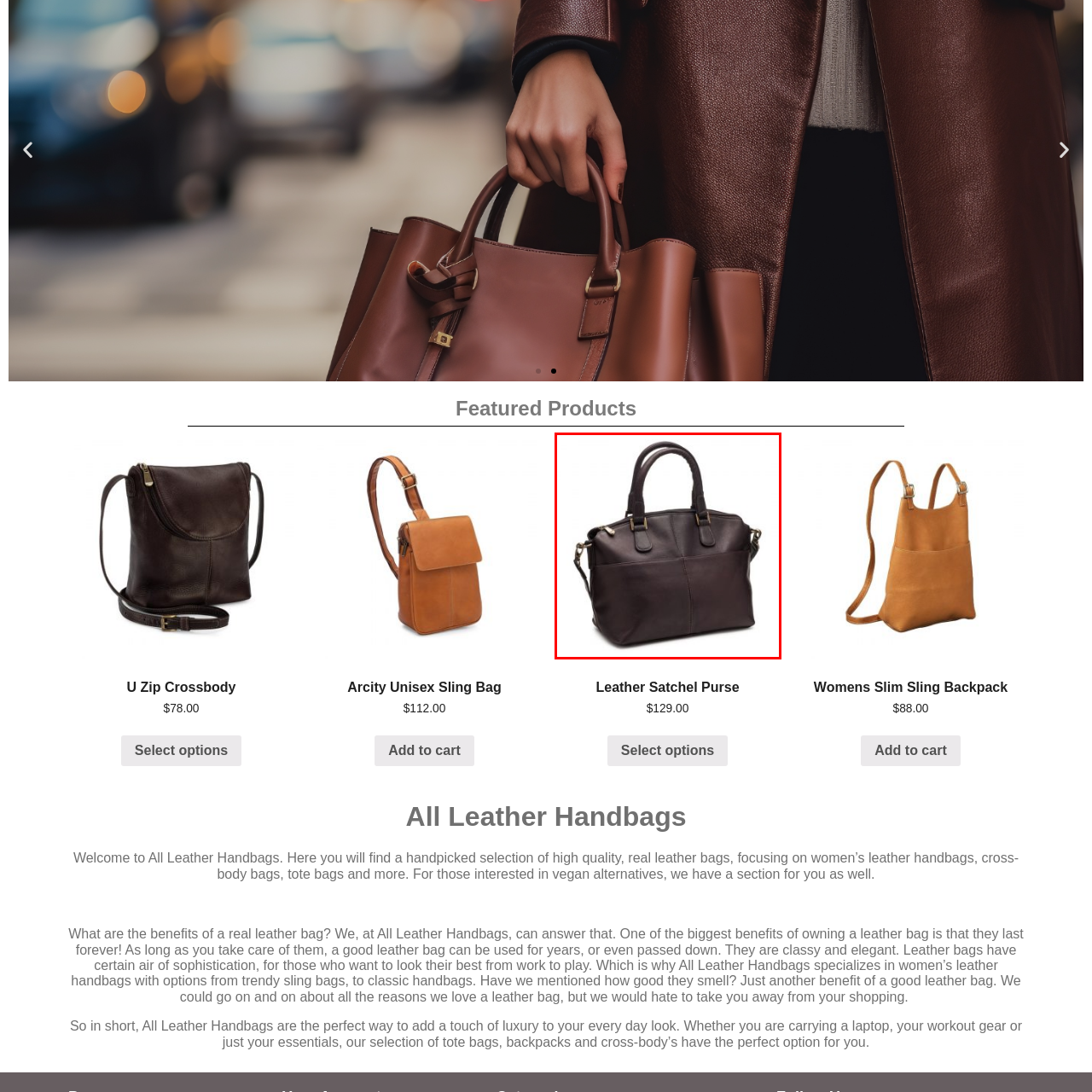Concentrate on the part of the image bordered in red, Is the shoulder strap detachable? Answer concisely with a word or phrase.

Yes